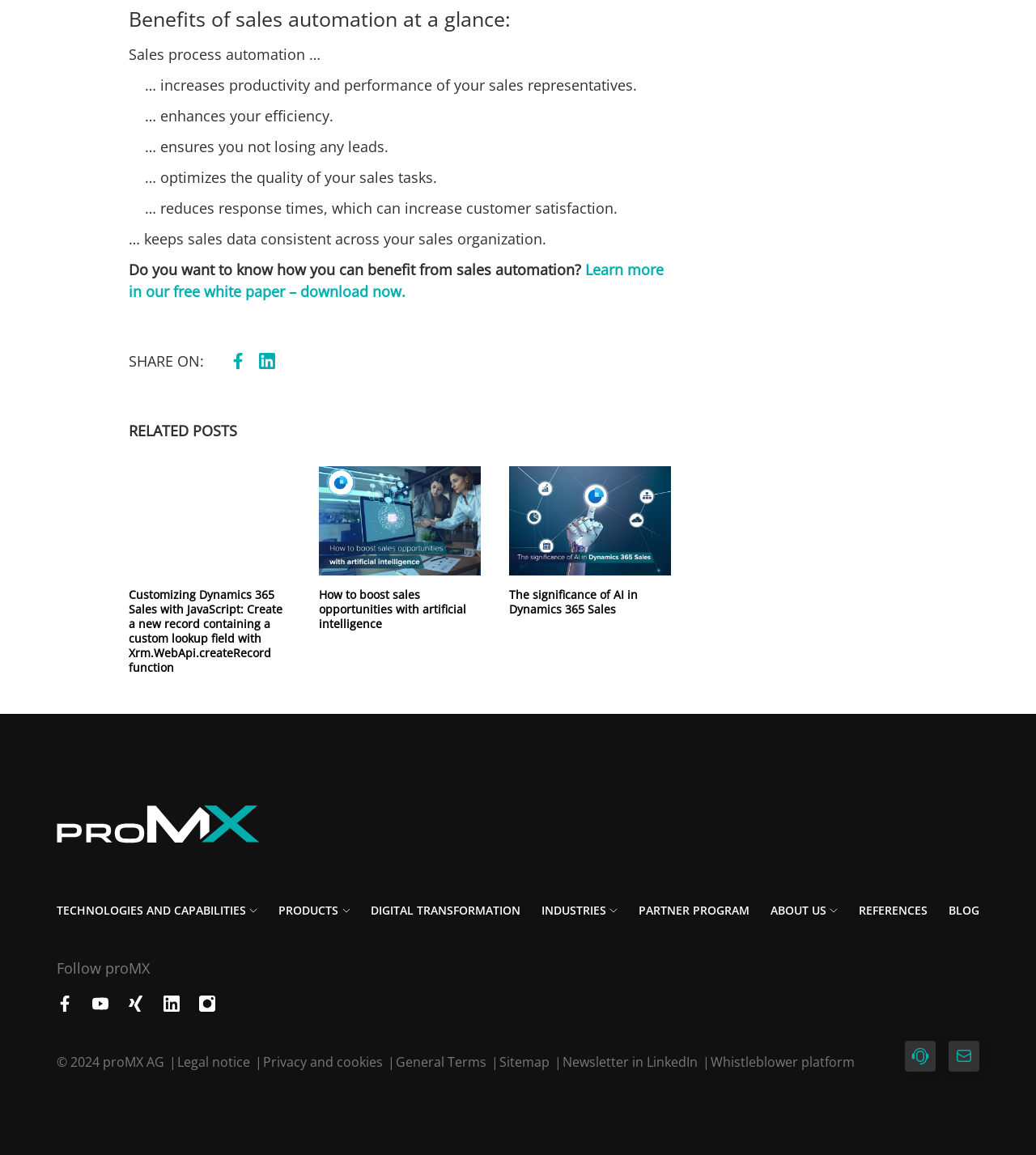Given the description of a UI element: "About us", identify the bounding box coordinates of the matching element in the webpage screenshot.

[0.744, 0.781, 0.809, 0.795]